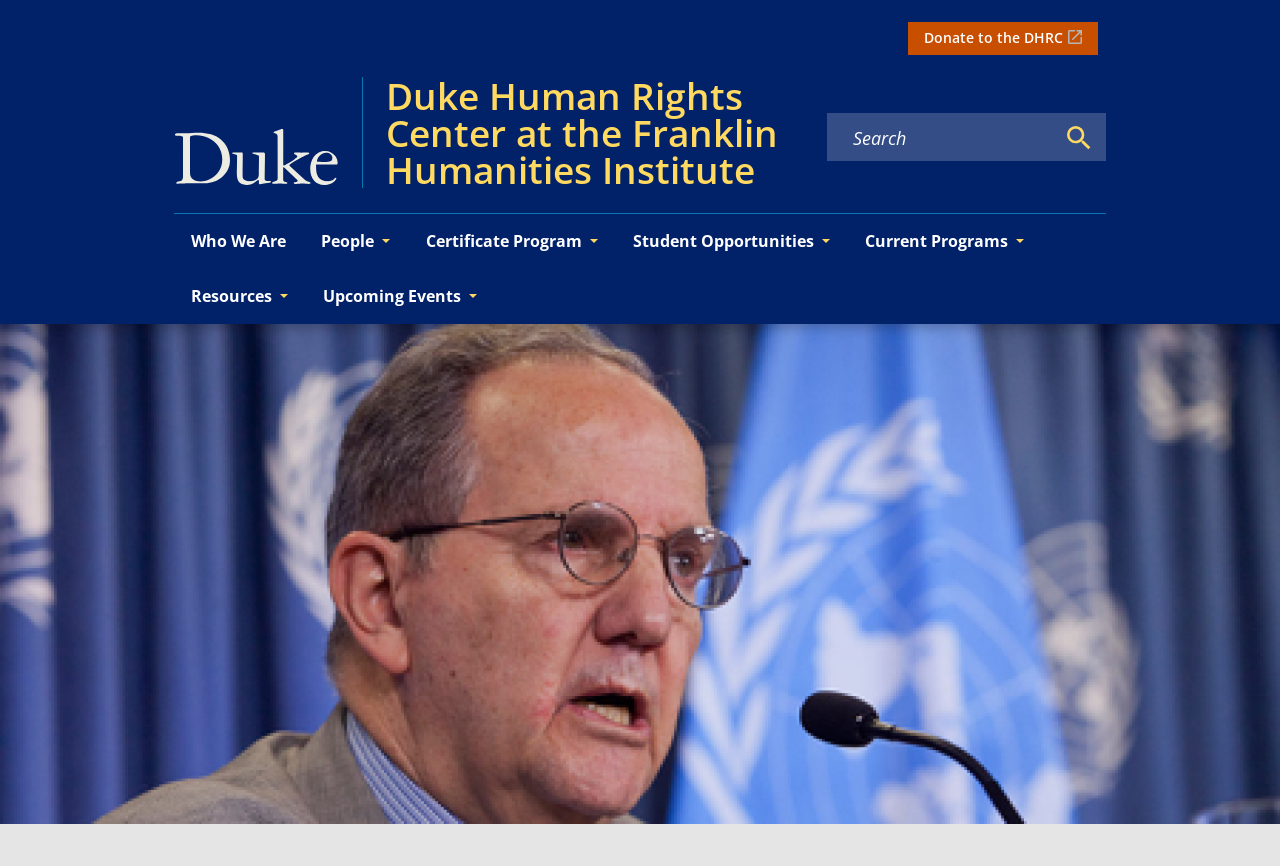Use a single word or phrase to respond to the question:
What is the name of the university associated with the Human Rights Center?

Duke University